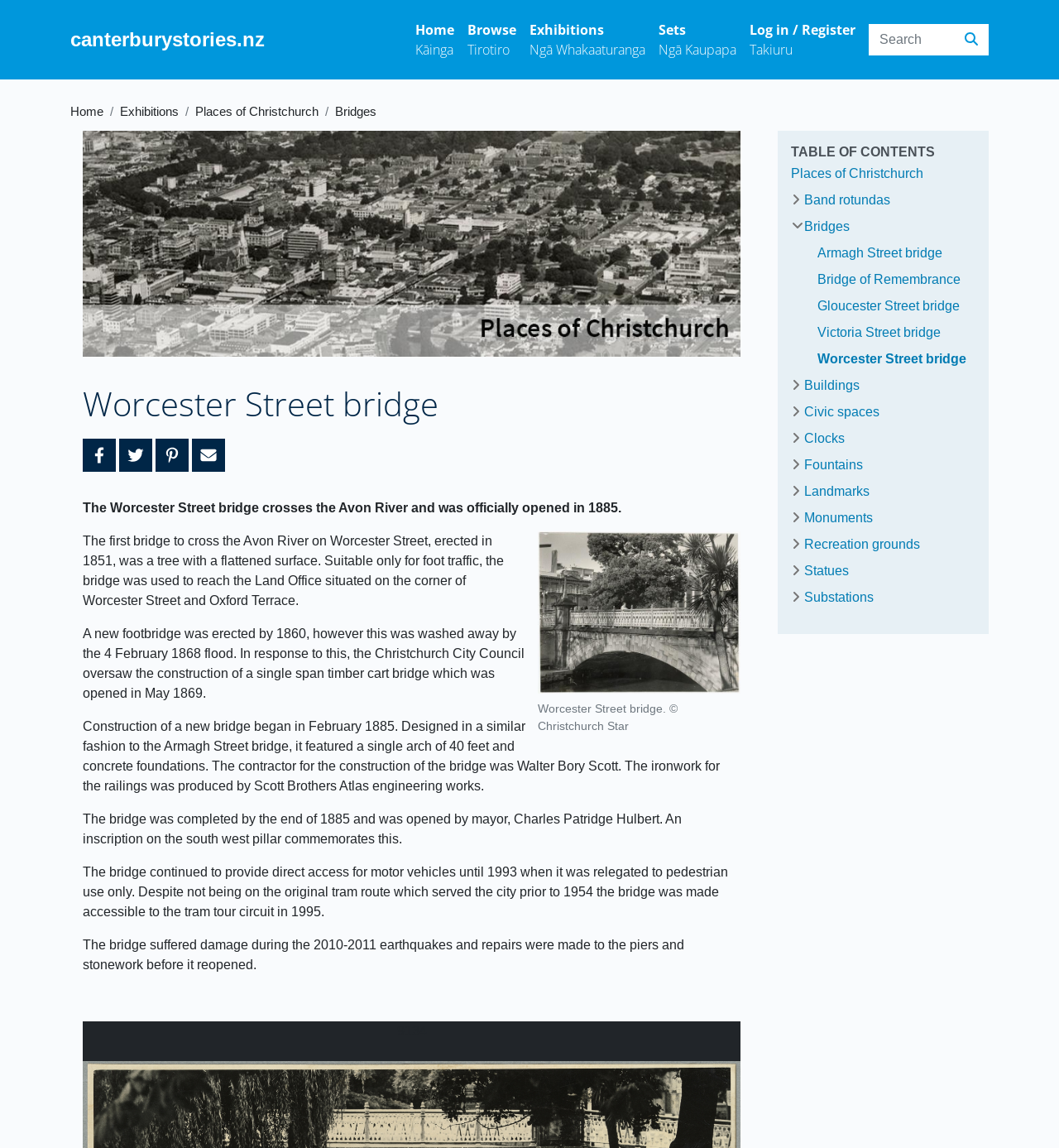Your task is to extract the text of the main heading from the webpage.

Worcester Street bridge